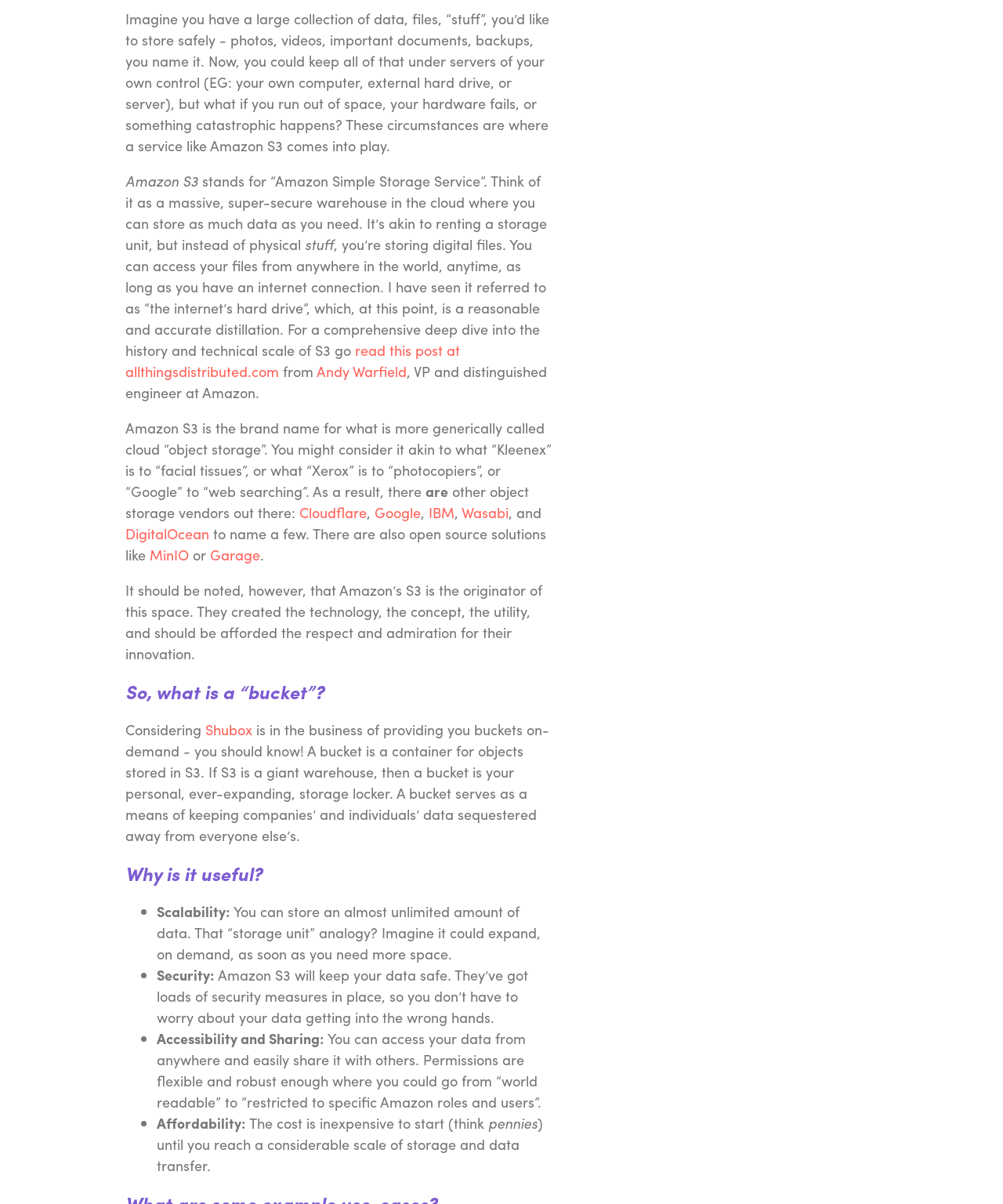Bounding box coordinates are specified in the format (top-left x, top-left y, bottom-right x, bottom-right y). All values are floating point numbers bounded between 0 and 1. Please provide the bounding box coordinate of the region this sentence describes: read this post at allthingsdistributed.com

[0.125, 0.283, 0.459, 0.316]